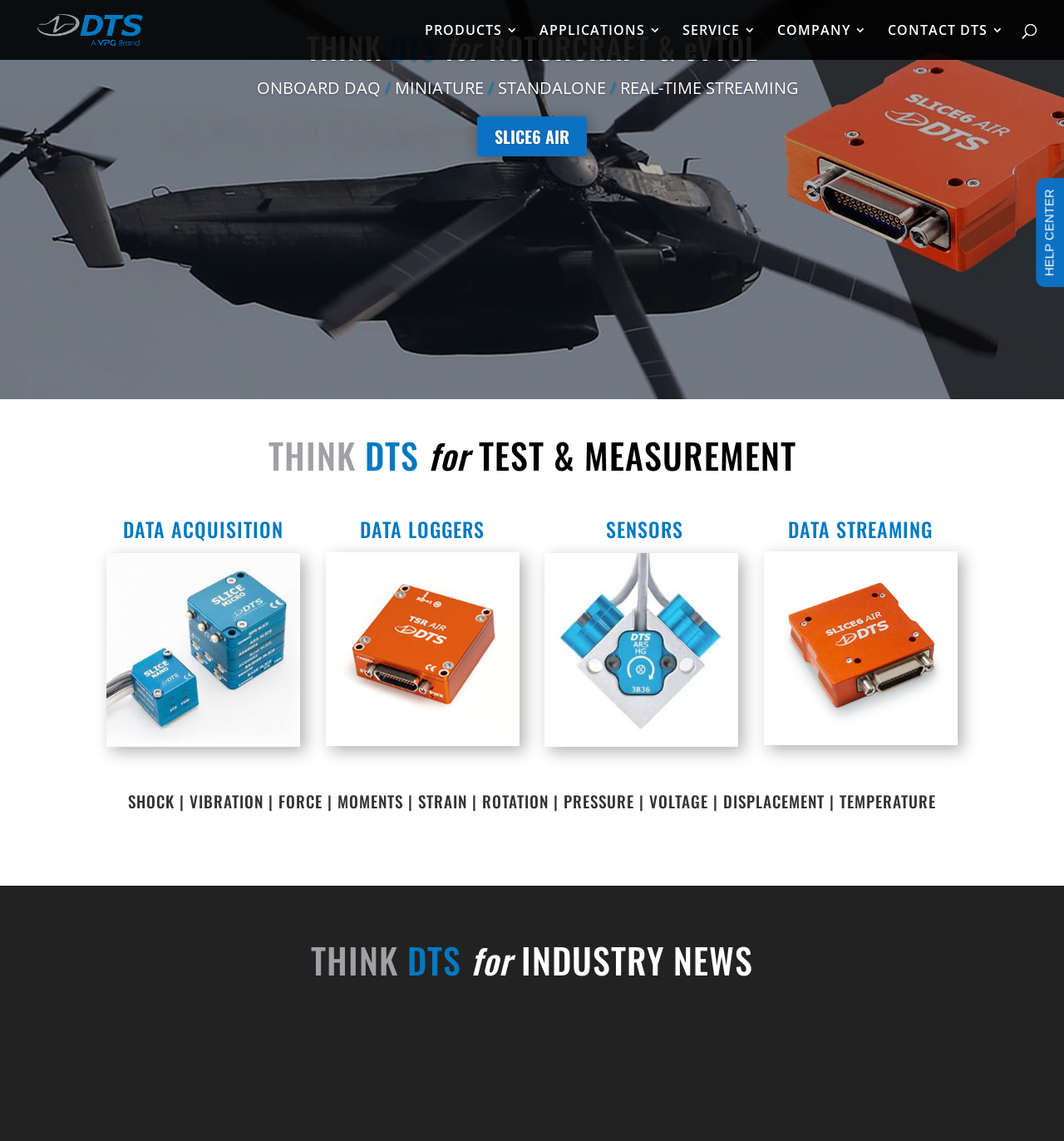Calculate the bounding box coordinates for the UI element based on the following description: "SERVICE". Ensure the coordinates are four float numbers between 0 and 1, i.e., [left, top, right, bottom].

[0.641, 0.021, 0.711, 0.052]